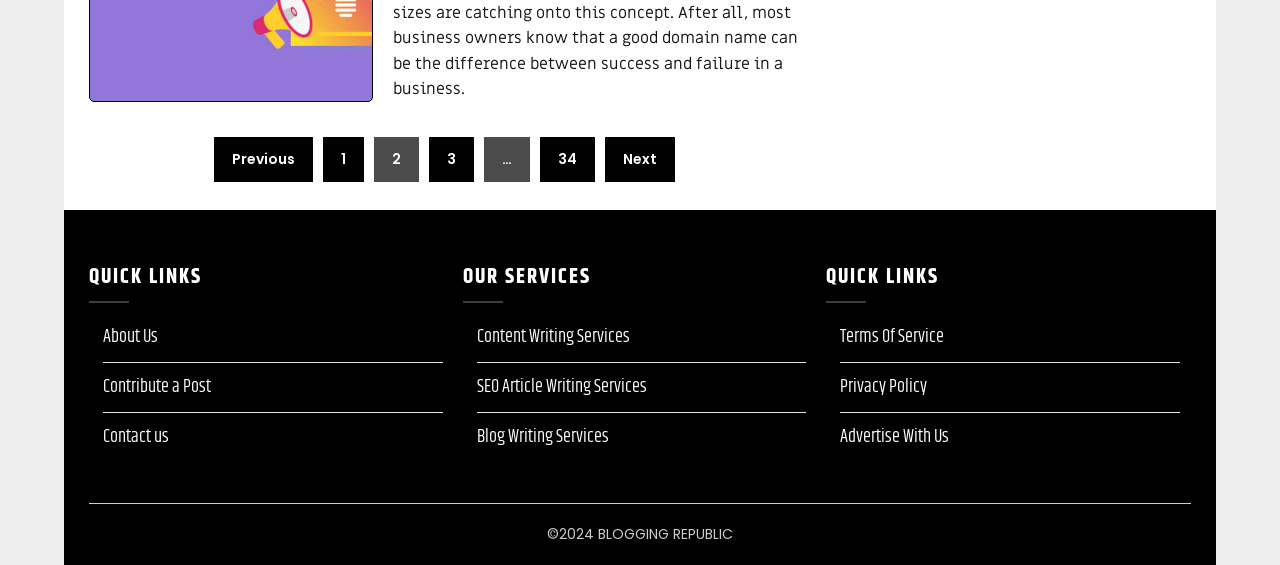Specify the bounding box coordinates of the element's area that should be clicked to execute the given instruction: "Read the article 'Pope Francis and the false friends plotting behind him: Vatican secrets revealed'". The coordinates should be four float numbers between 0 and 1, i.e., [left, top, right, bottom].

None